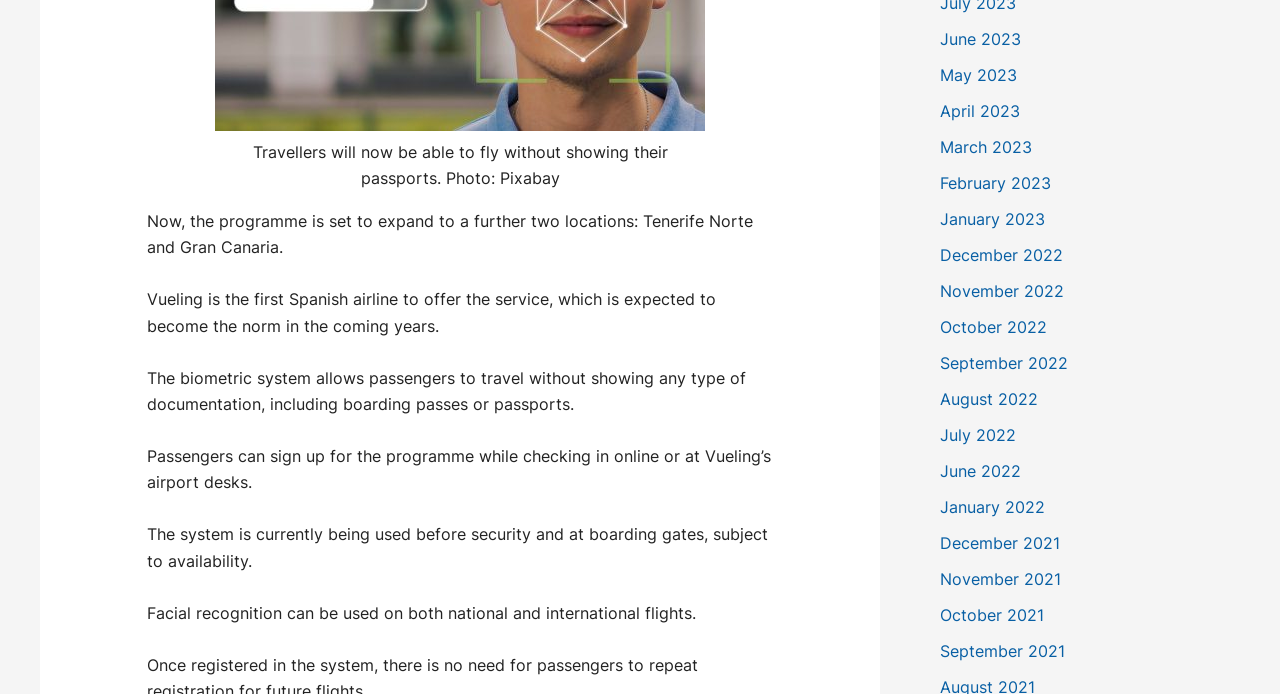How many locations will the programme expand to?
Look at the image and answer the question using a single word or phrase.

Two